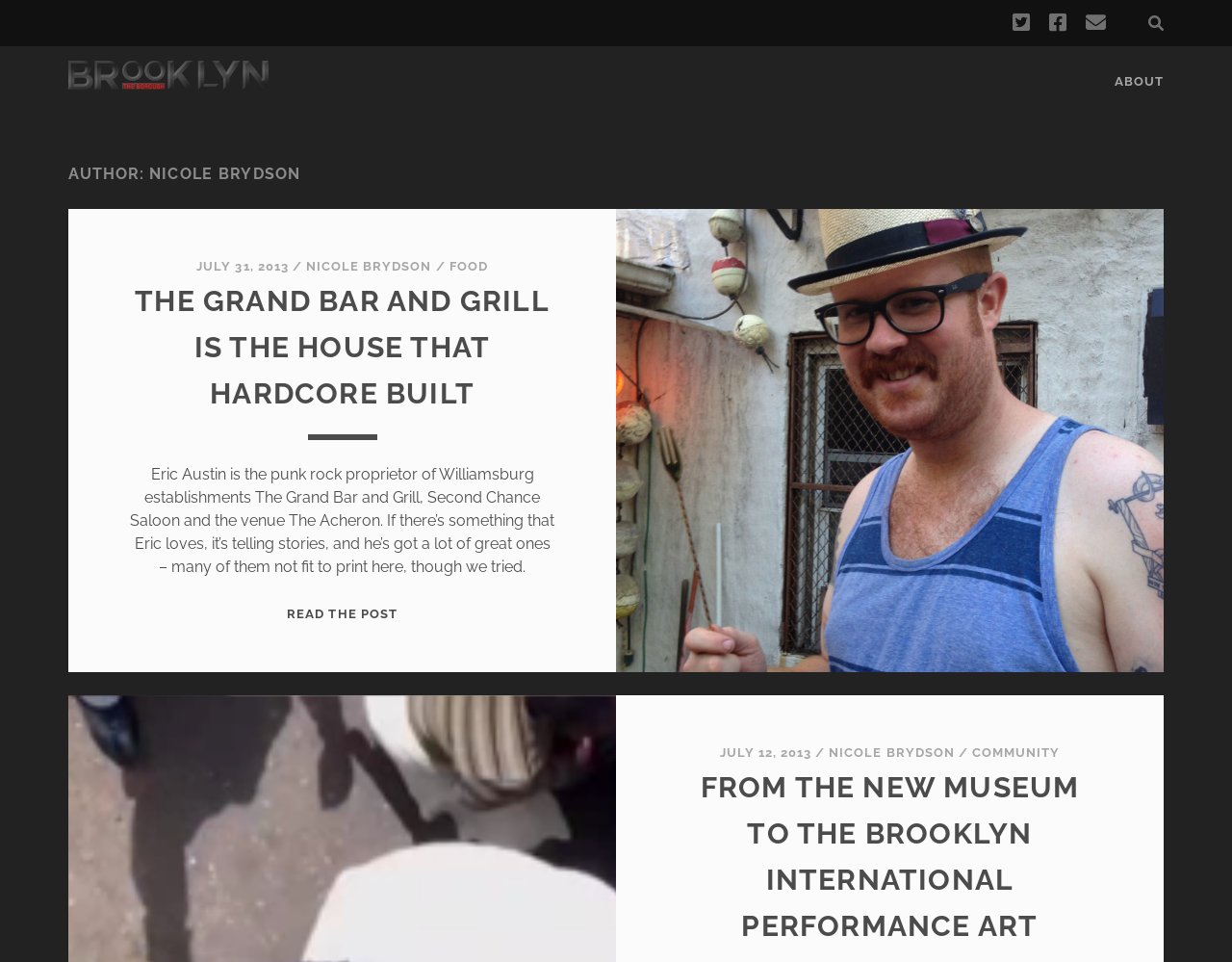Identify the bounding box coordinates of the section to be clicked to complete the task described by the following instruction: "Click the Twitter link". The coordinates should be four float numbers between 0 and 1, formatted as [left, top, right, bottom].

[0.822, 0.006, 0.836, 0.042]